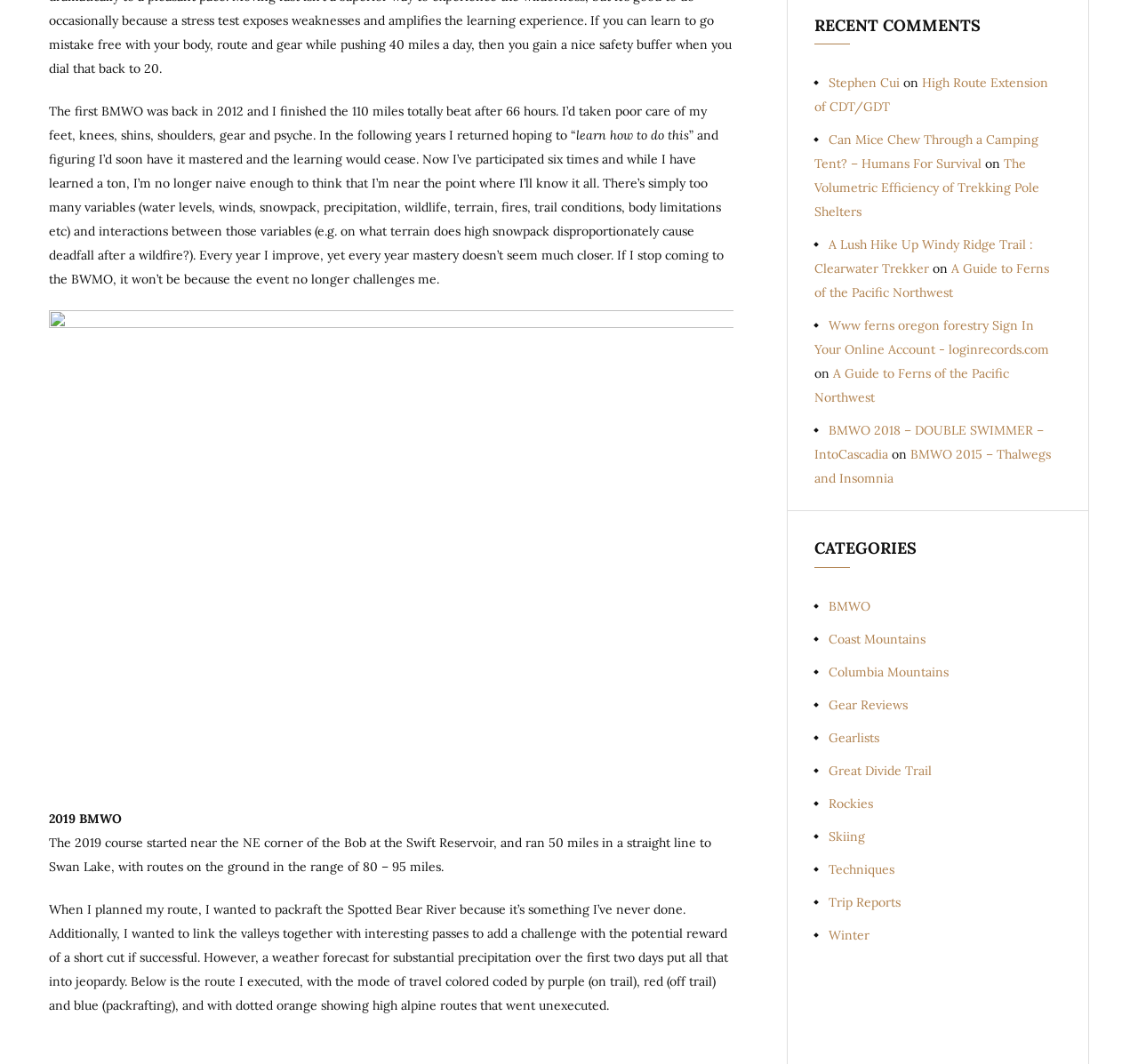Provide the bounding box coordinates, formatted as (top-left x, top-left y, bottom-right x, bottom-right y), with all values being floating point numbers between 0 and 1. Identify the bounding box of the UI element that matches the description: Stephen Cui

[0.728, 0.07, 0.791, 0.085]